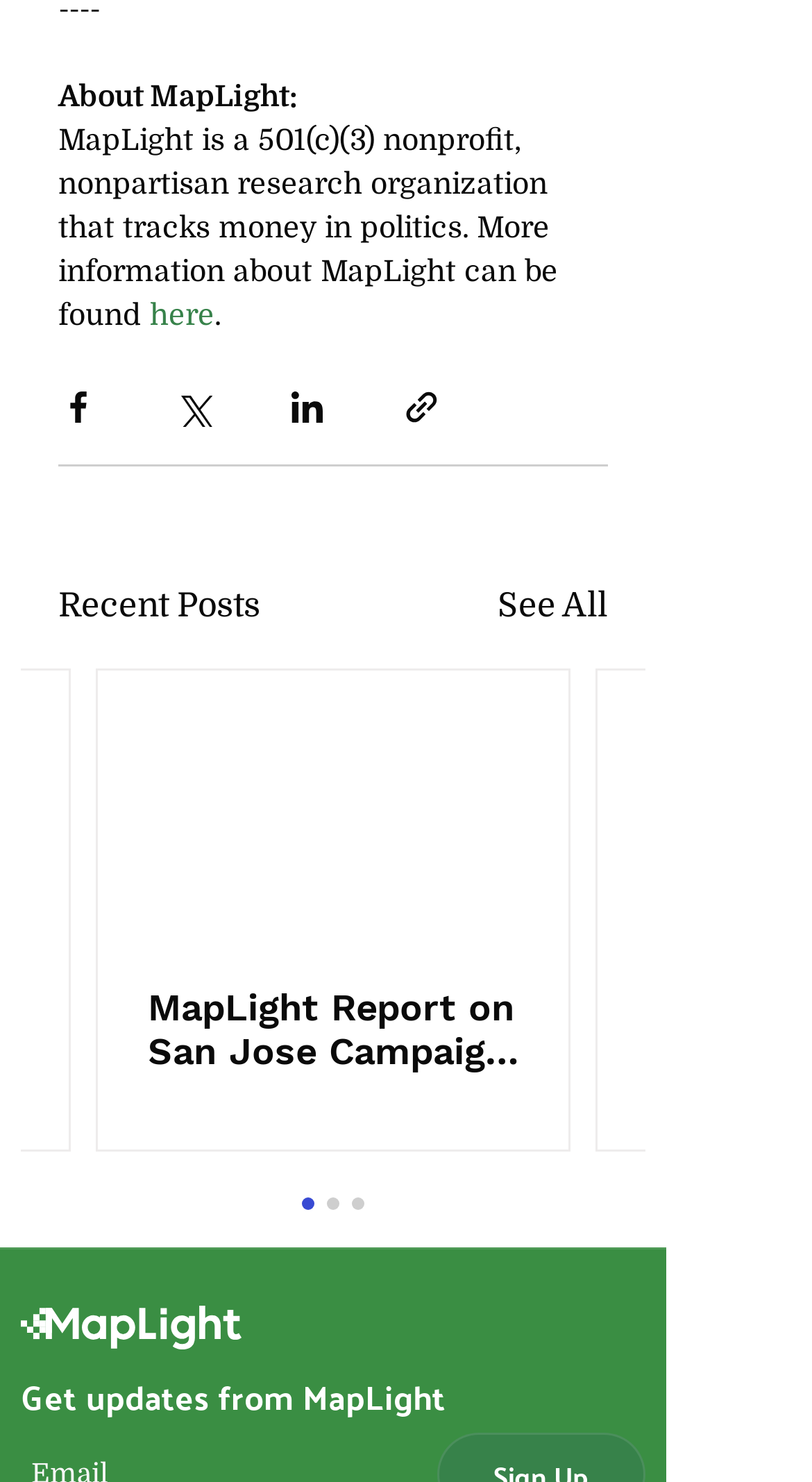Please indicate the bounding box coordinates for the clickable area to complete the following task: "Get updates from MapLight". The coordinates should be specified as four float numbers between 0 and 1, i.e., [left, top, right, bottom].

[0.026, 0.929, 0.744, 0.957]